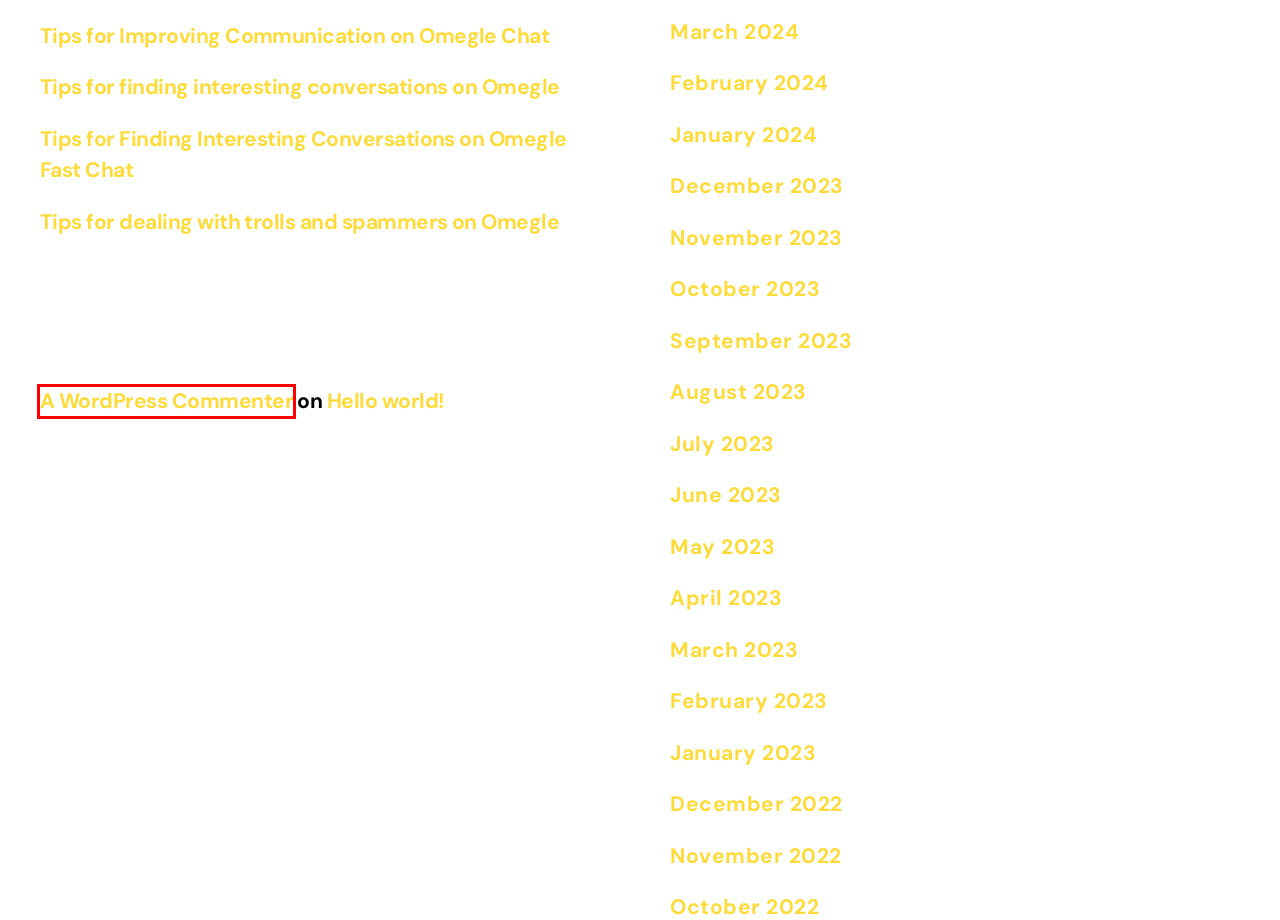You have a screenshot showing a webpage with a red bounding box around a UI element. Choose the webpage description that best matches the new page after clicking the highlighted element. Here are the options:
A. Blog Tool, Publishing Platform, and CMS – WordPress.org
B. November 2022 – Designgen
C. October 2023 – Designgen
D. May 2023 – Designgen
E. January 2024 – Designgen
F. July 2023 – Designgen
G. Tips for finding interesting conversations on Omegle – Designgen
H. December 2022 – Designgen

A